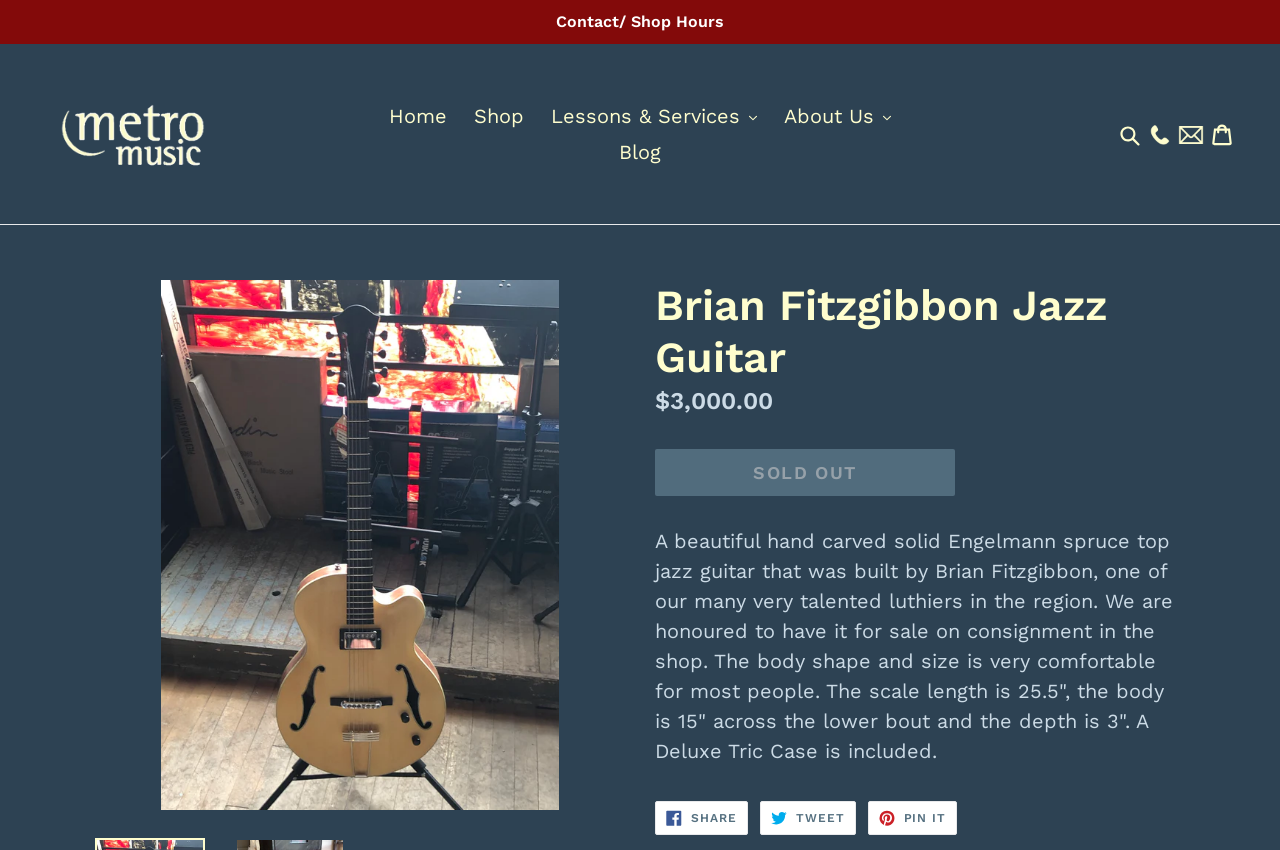Is the guitar still available for sale?
Make sure to answer the question with a detailed and comprehensive explanation.

The 'SOLD OUT' button indicates that the guitar is no longer available for sale.